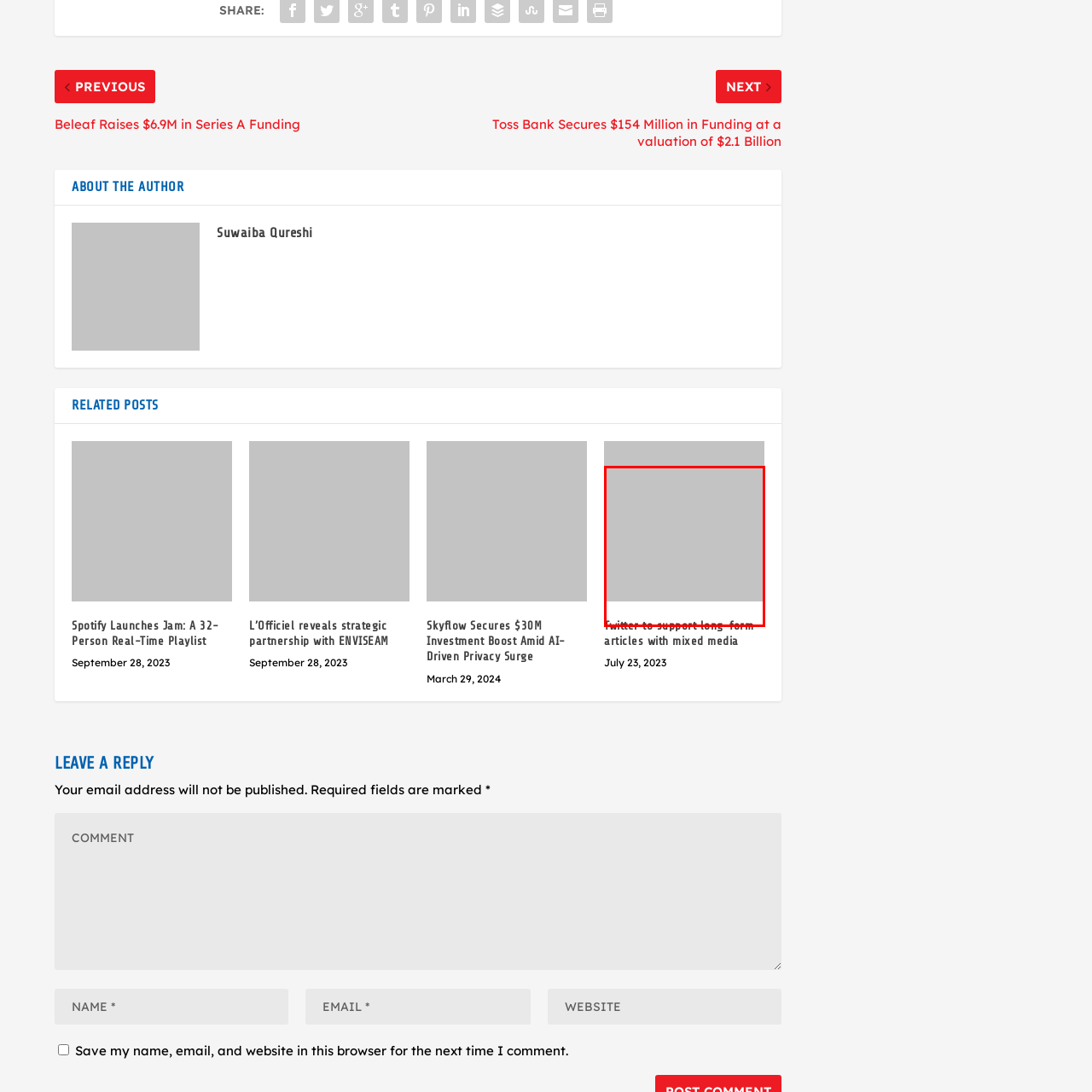Provide a detailed narrative of the image inside the red-bordered section.

The image illustrates Twitter's initiative to support long-form articles with mixed media content. This feature aims to enhance user engagement by allowing for a richer storytelling experience beyond traditional character limits. By integrating various forms of media, such as images, videos, and interactive elements, Twitter is evolving its platform to offer more comprehensive and visually appealing narratives. This update is likely to benefit content creators and users seeking deeper insights and varied content formats on social media.